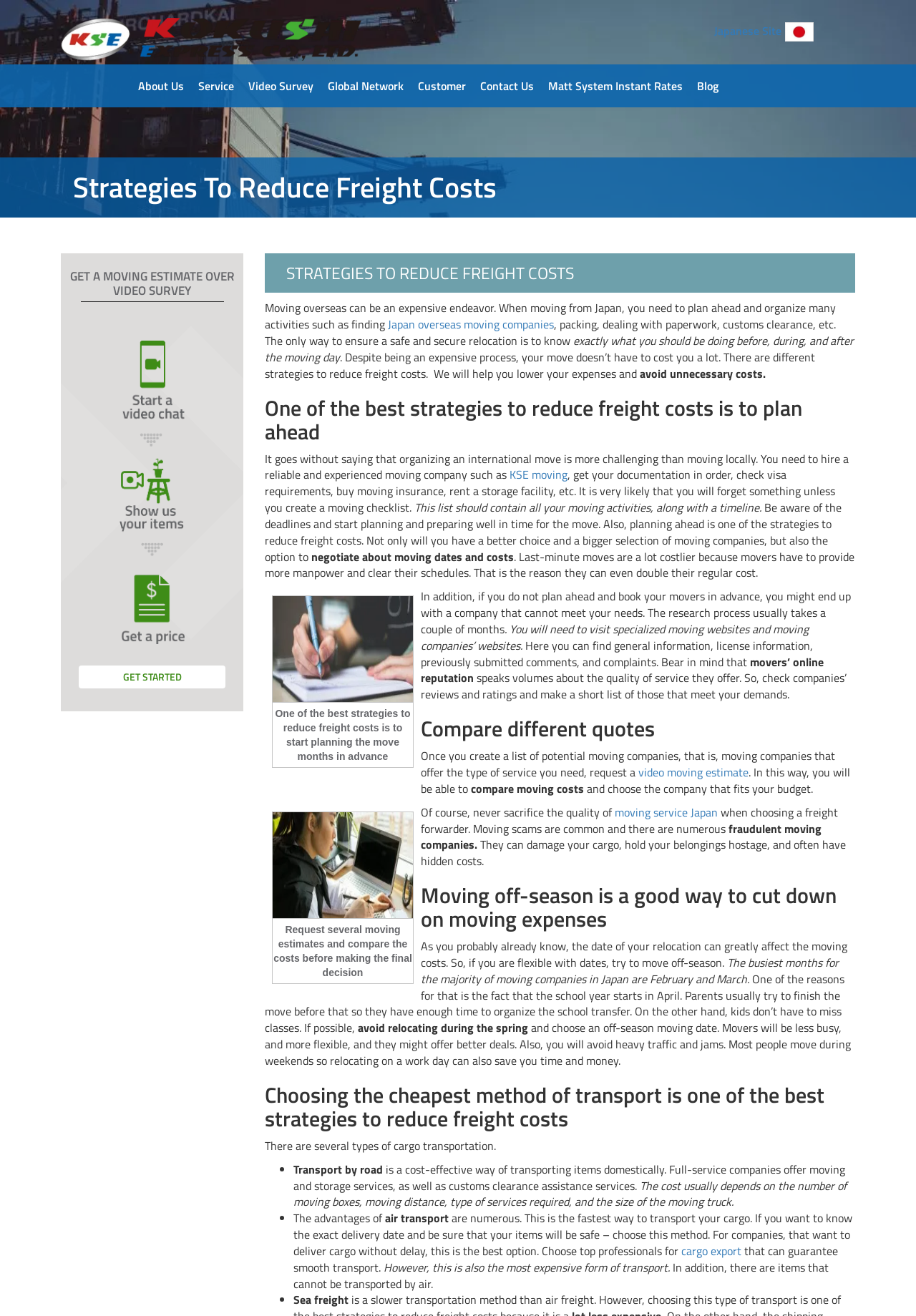Identify the bounding box coordinates of the element to click to follow this instruction: 'Click the button to get started'. Ensure the coordinates are four float values between 0 and 1, provided as [left, top, right, bottom].

[0.086, 0.506, 0.246, 0.523]